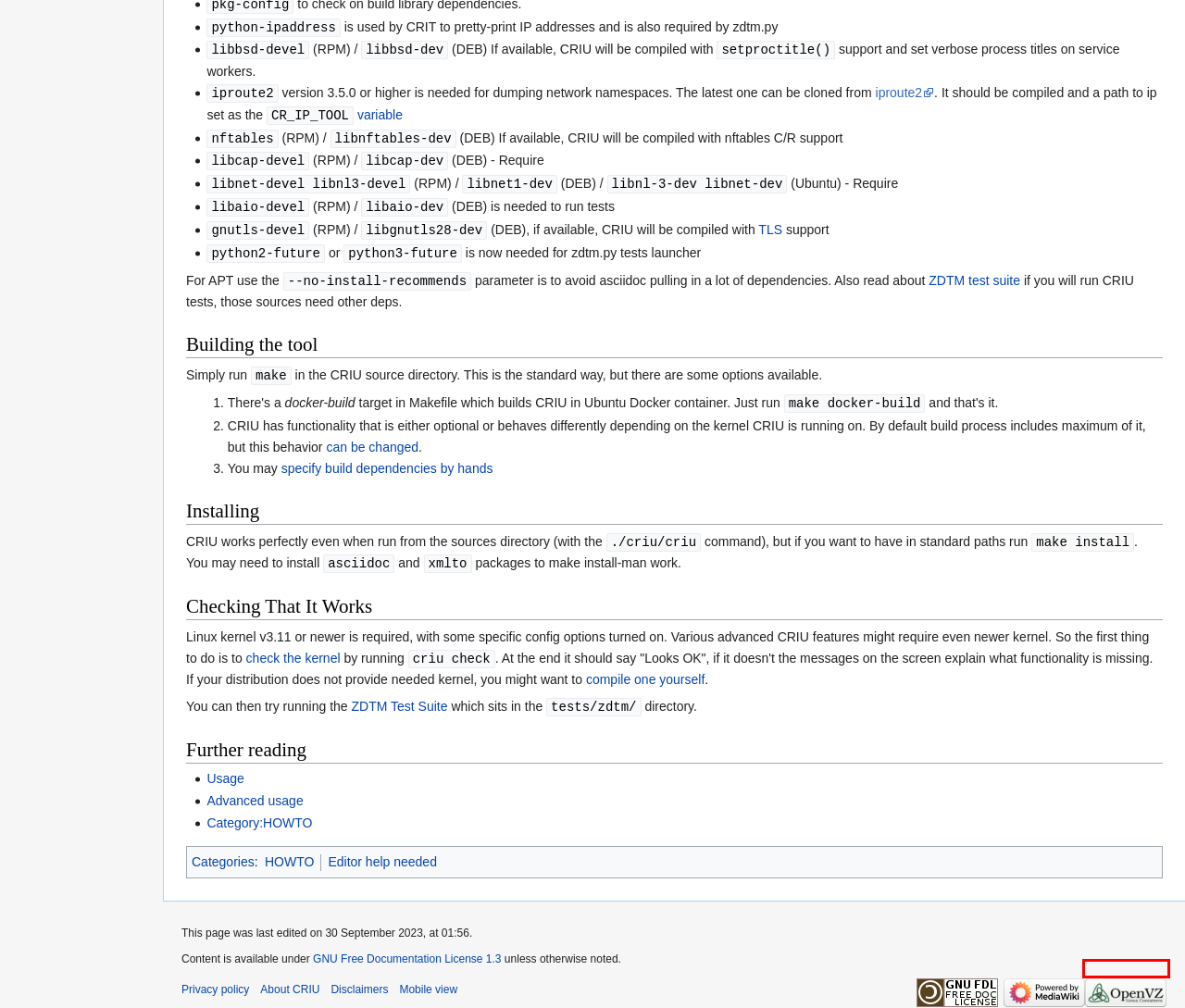With the provided screenshot showing a webpage and a red bounding box, determine which webpage description best fits the new page that appears after clicking the element inside the red box. Here are the options:
A. Debian -- Package Search Results -- build-essential
B. Open source container-based virtualization for Linux.
C. GNU Free Documentation License v1.3
- GNU Project - Free Software Foundation
D. CRIU [Jenkins]
E. Information for "Installation" - CRIU
F. Revision history of "Installation" - CRIU
G. GitHub - checkpoint-restore/criu: Checkpoint/Restore tool
H. OpenVZ — LiveJournal

B